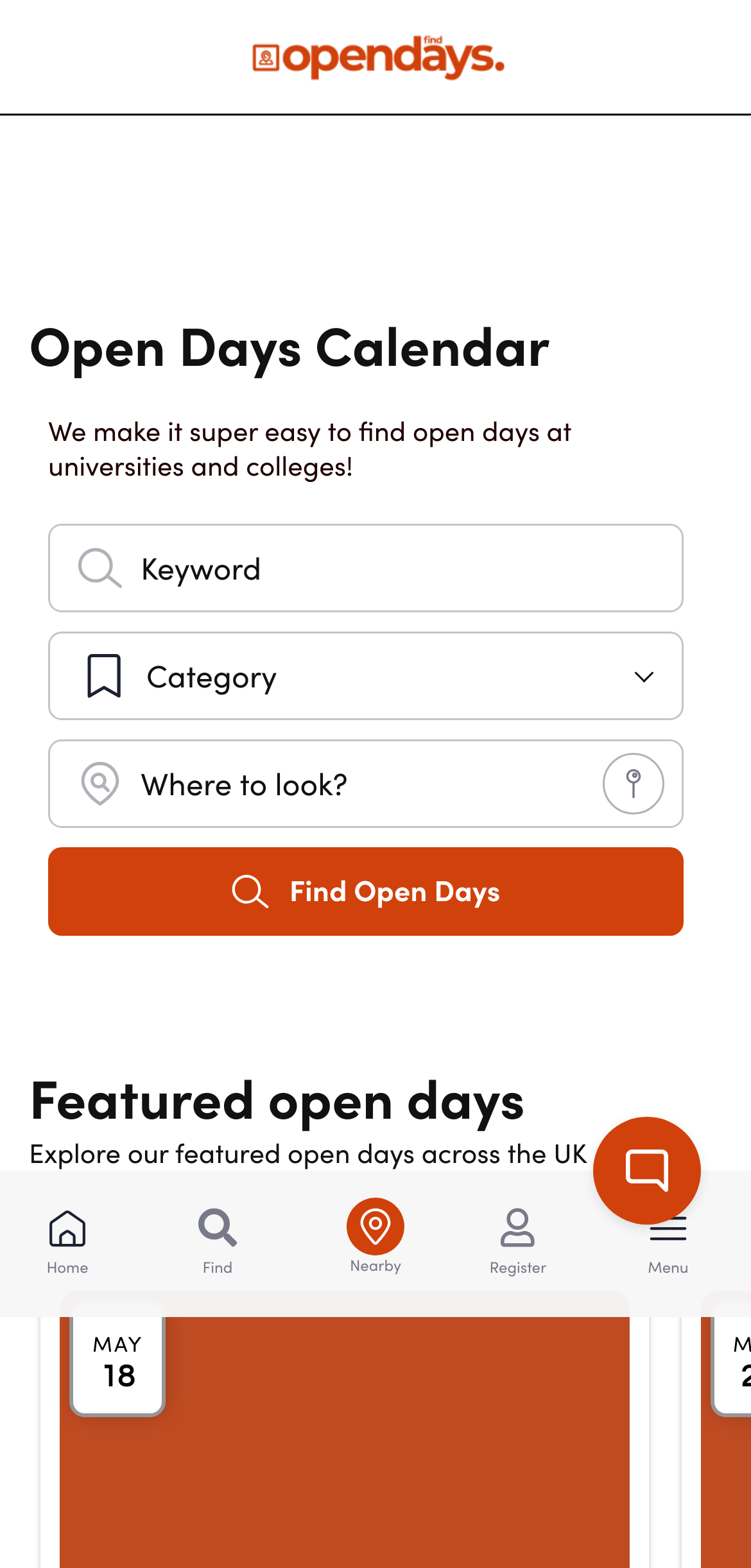How many search fields are available?
Kindly offer a detailed explanation using the data available in the image.

Upon examining the webpage, I notice two search fields: one labeled 'Keyword' and another labeled 'Where to look?'. These fields are likely used to filter open days by specific criteria.